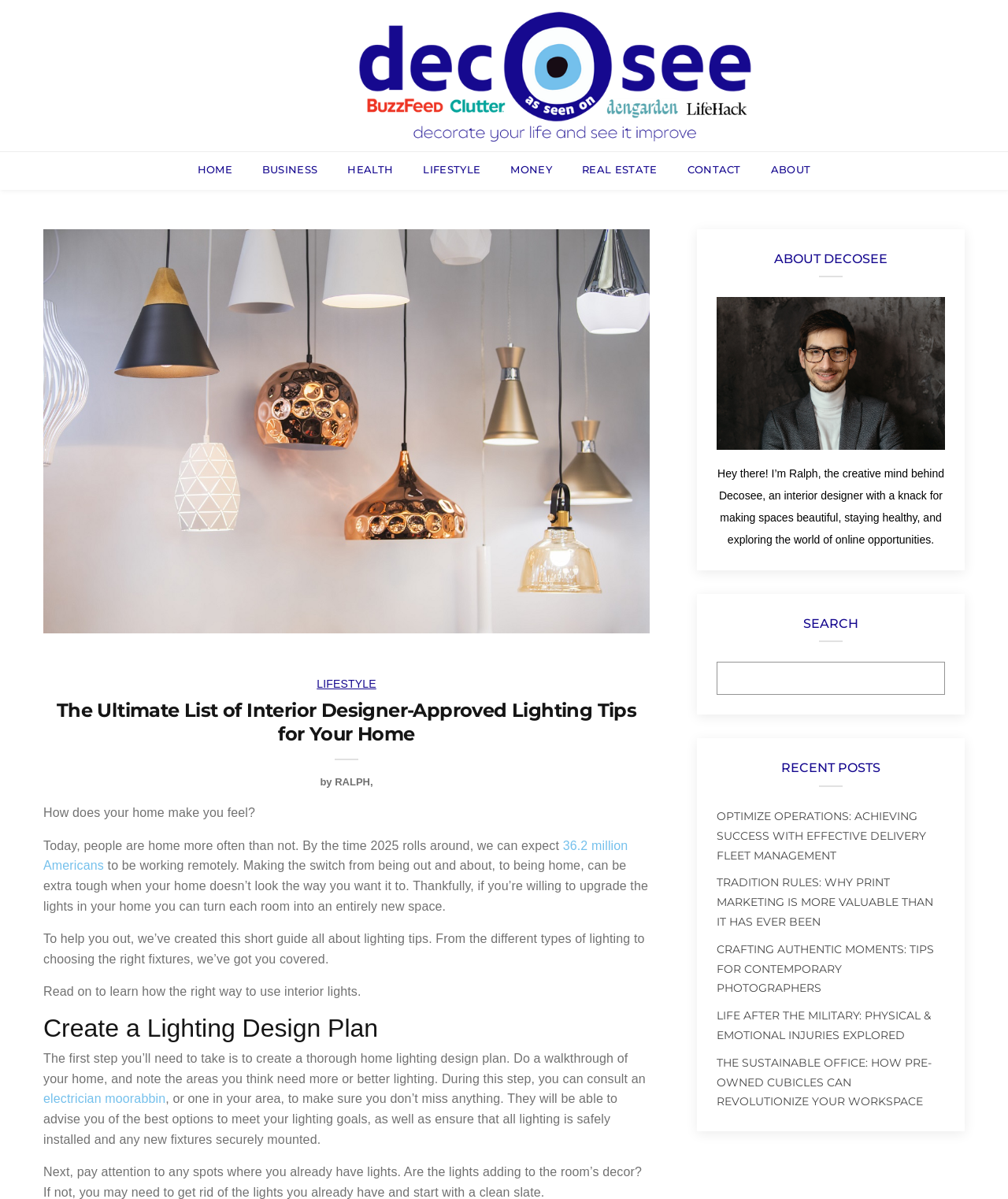Could you specify the bounding box coordinates for the clickable section to complete the following instruction: "Check the 'REAL ESTATE' section"?

[0.577, 0.135, 0.652, 0.148]